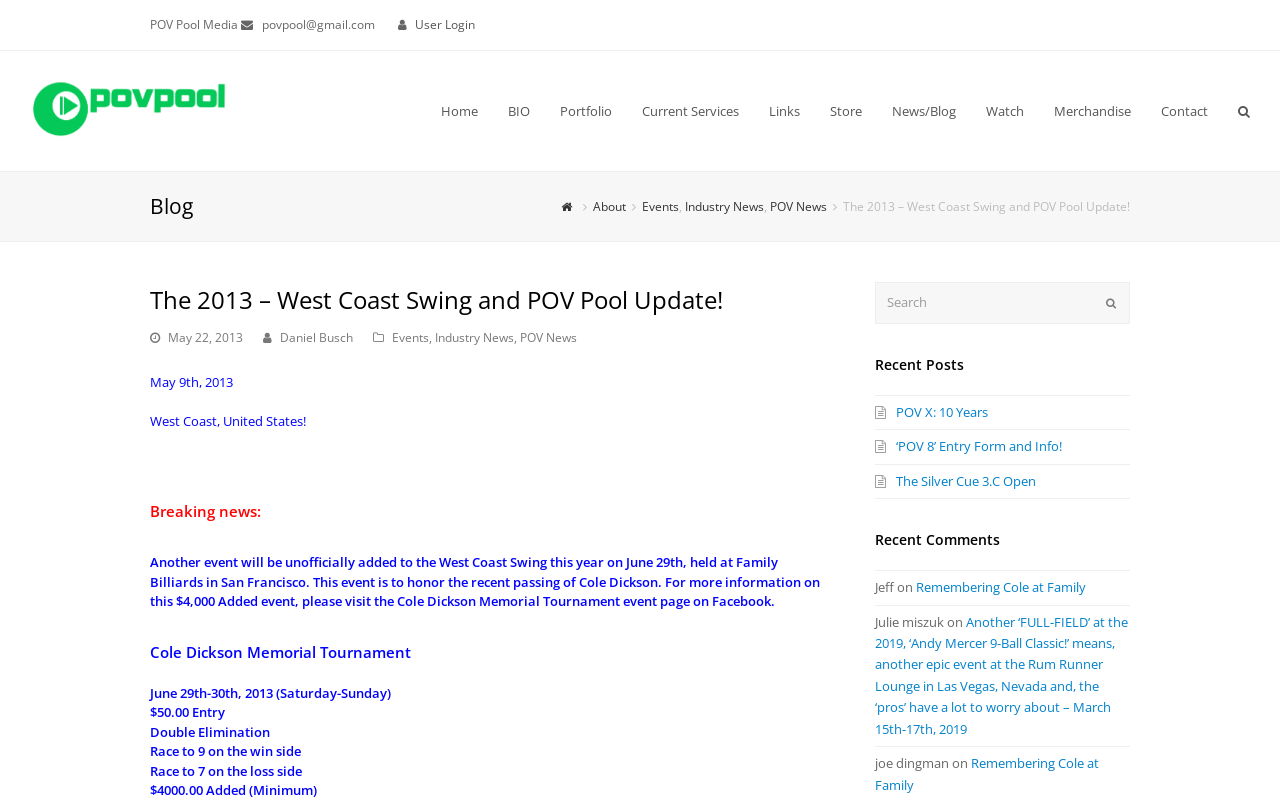Identify the bounding box coordinates of the clickable region to carry out the given instruction: "Check the 'Recent Posts'".

[0.684, 0.444, 0.753, 0.467]